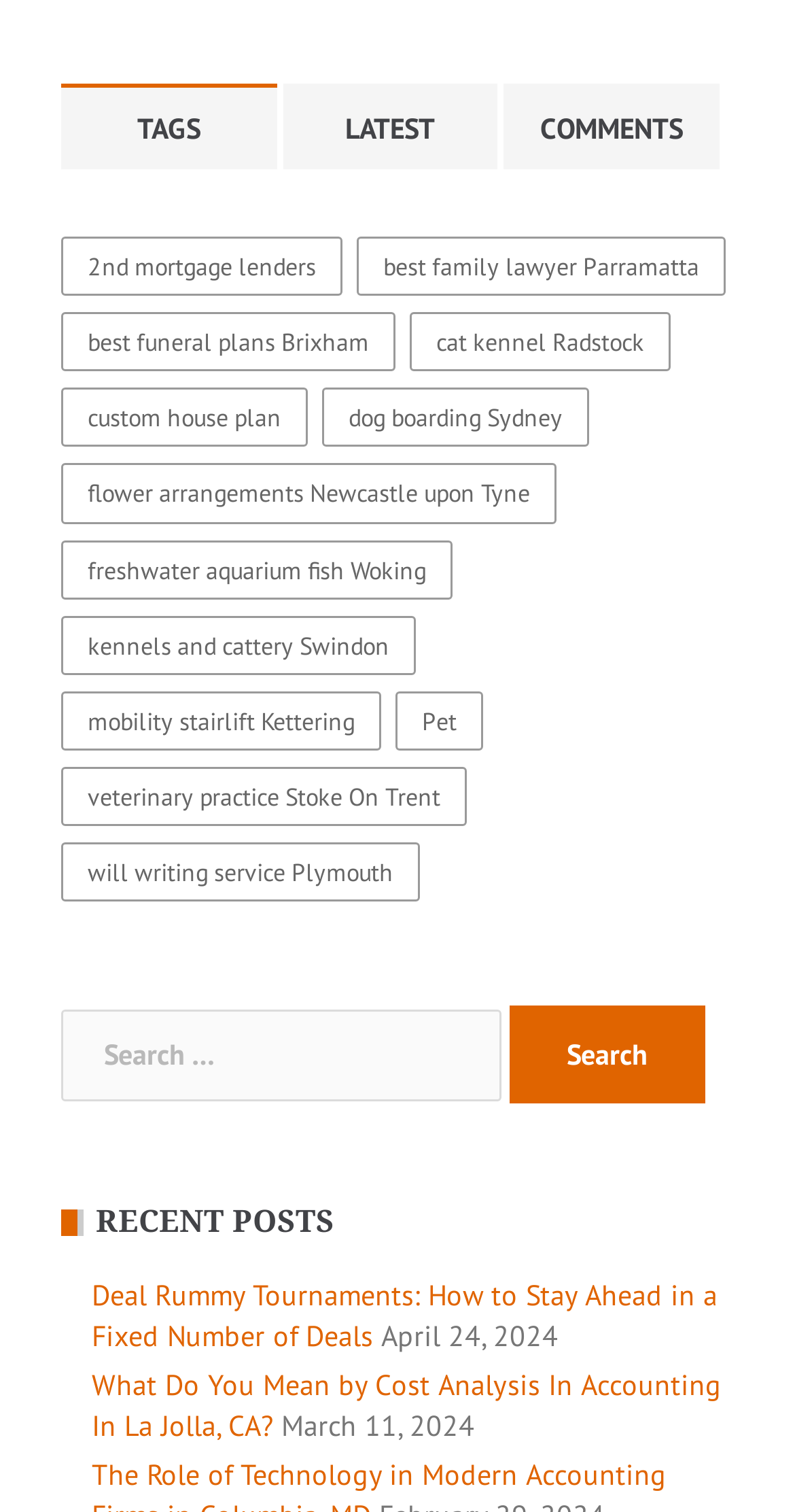Carefully examine the image and provide an in-depth answer to the question: What is the first link on the webpage?

The first link on the webpage is 'TAGS' which is located at the top left corner of the webpage with a bounding box coordinate of [0.077, 0.055, 0.348, 0.112].